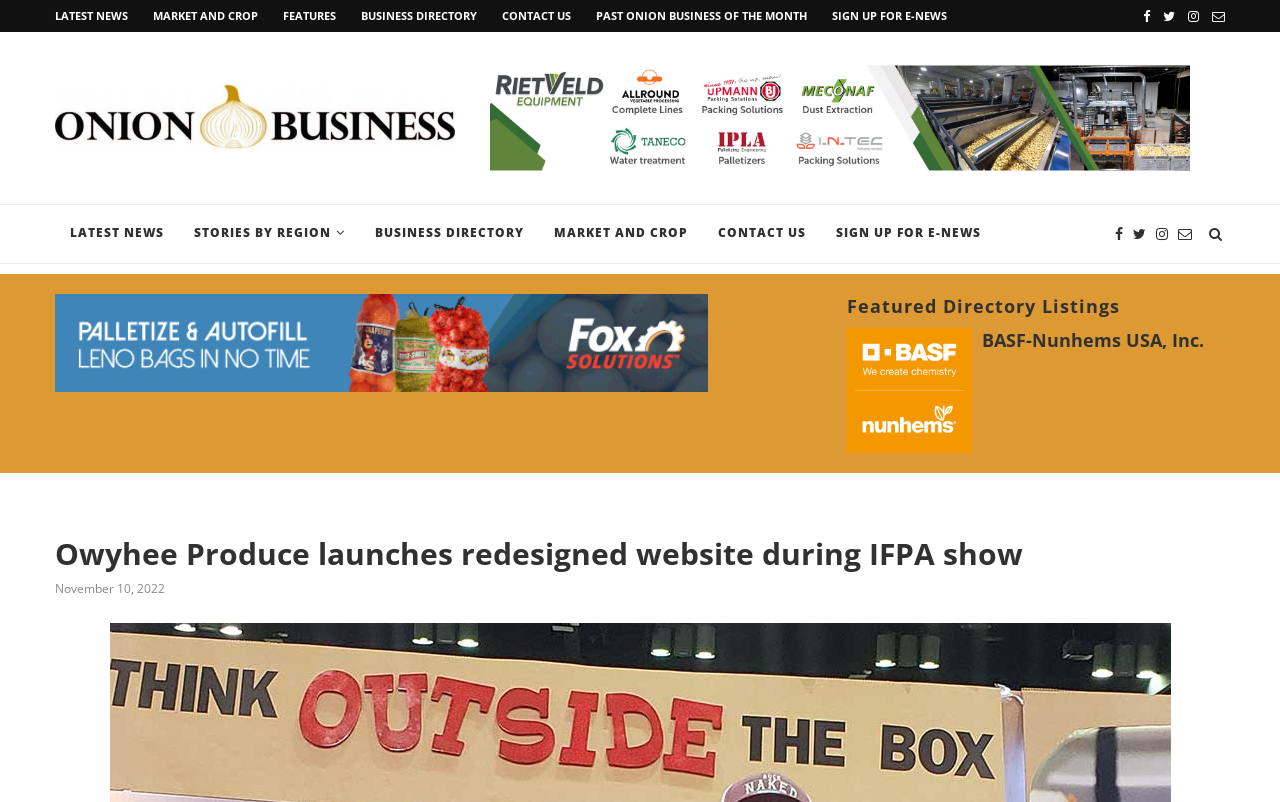Determine the bounding box coordinates of the clickable area required to perform the following instruction: "Click on LATEST NEWS". The coordinates should be represented as four float numbers between 0 and 1: [left, top, right, bottom].

[0.043, 0.01, 0.1, 0.029]